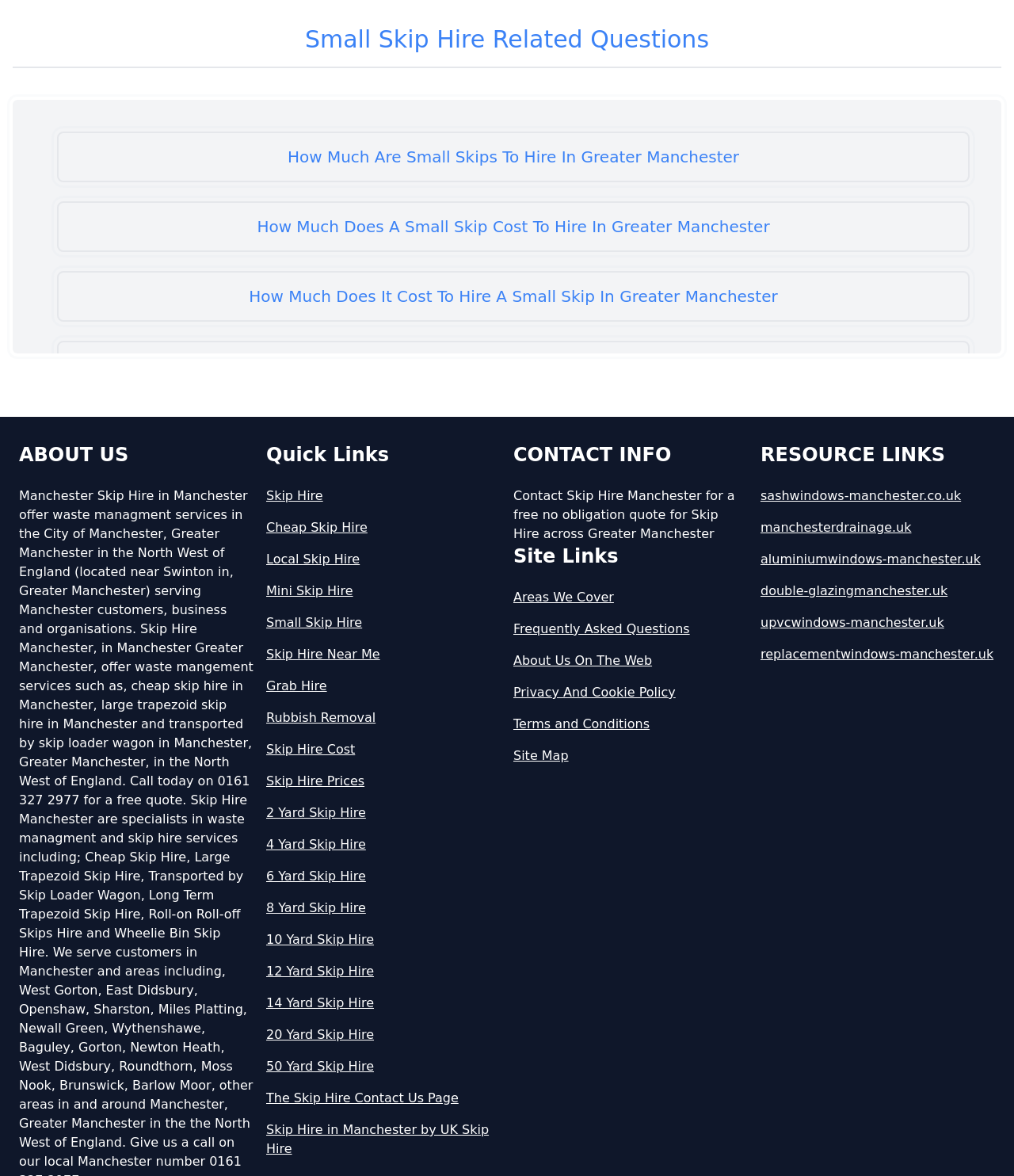What areas does Skip Hire Manchester serve?
Please provide a comprehensive answer to the question based on the webpage screenshot.

According to the webpage, Skip Hire Manchester serves customers in Manchester and surrounding areas including West Gorton, East Didsbury, Openshaw, Sharston, Miles Platting, and others, as mentioned in the 'ABOUT US' section.